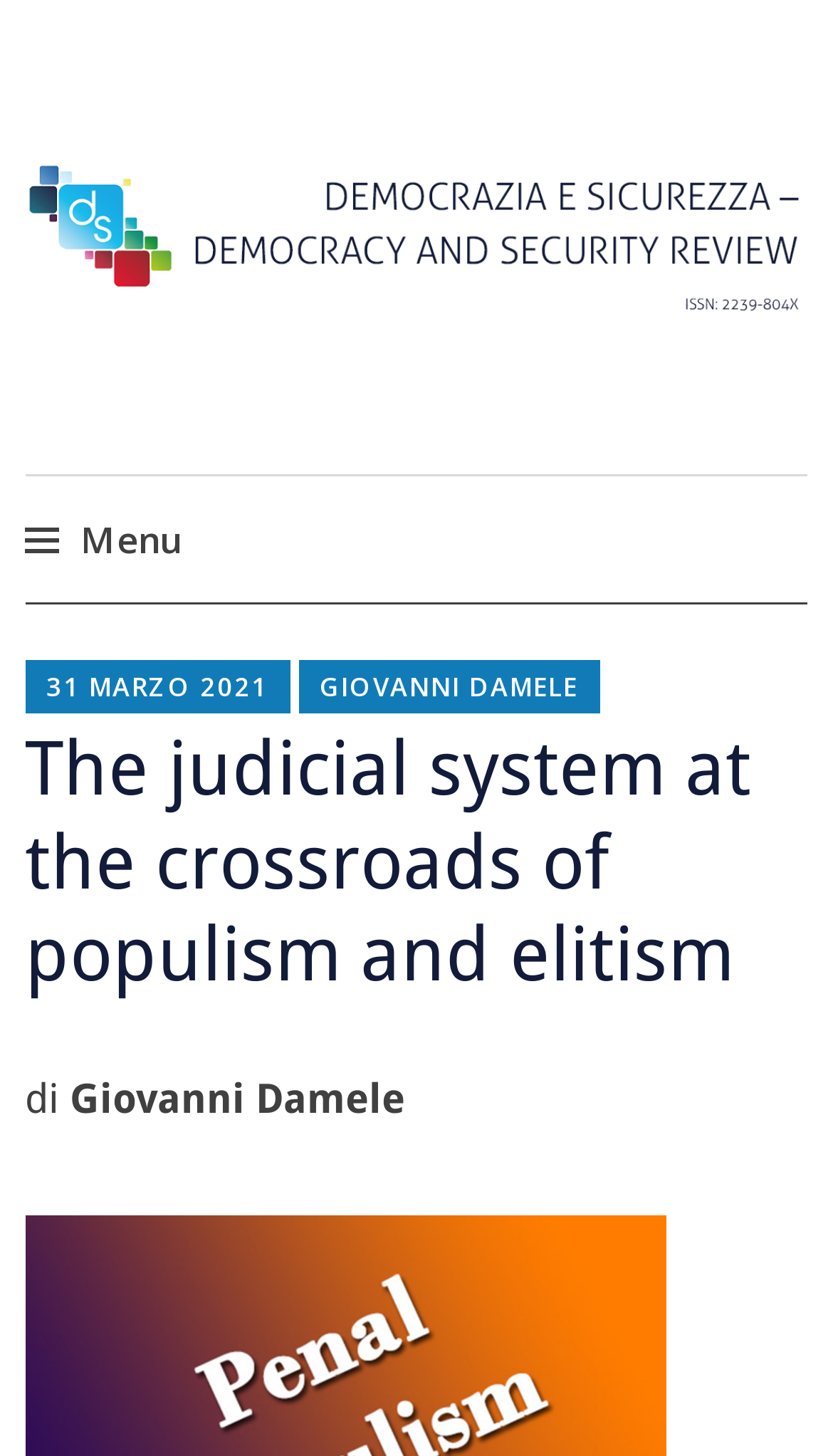What is the language of the webpage?
From the image, respond with a single word or phrase.

Italian and English